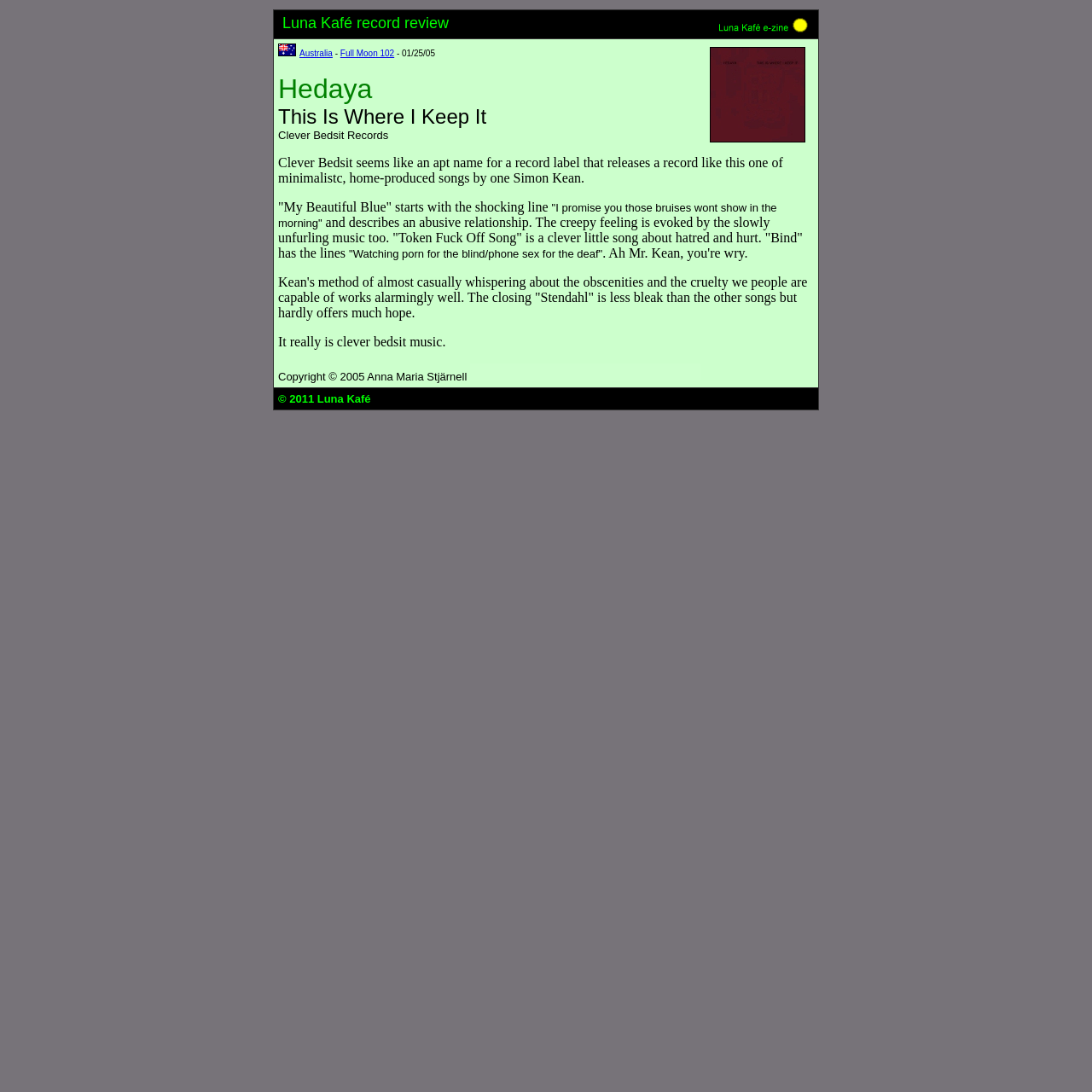What is the country associated with the flag icon? Examine the screenshot and reply using just one word or a brief phrase.

Australia